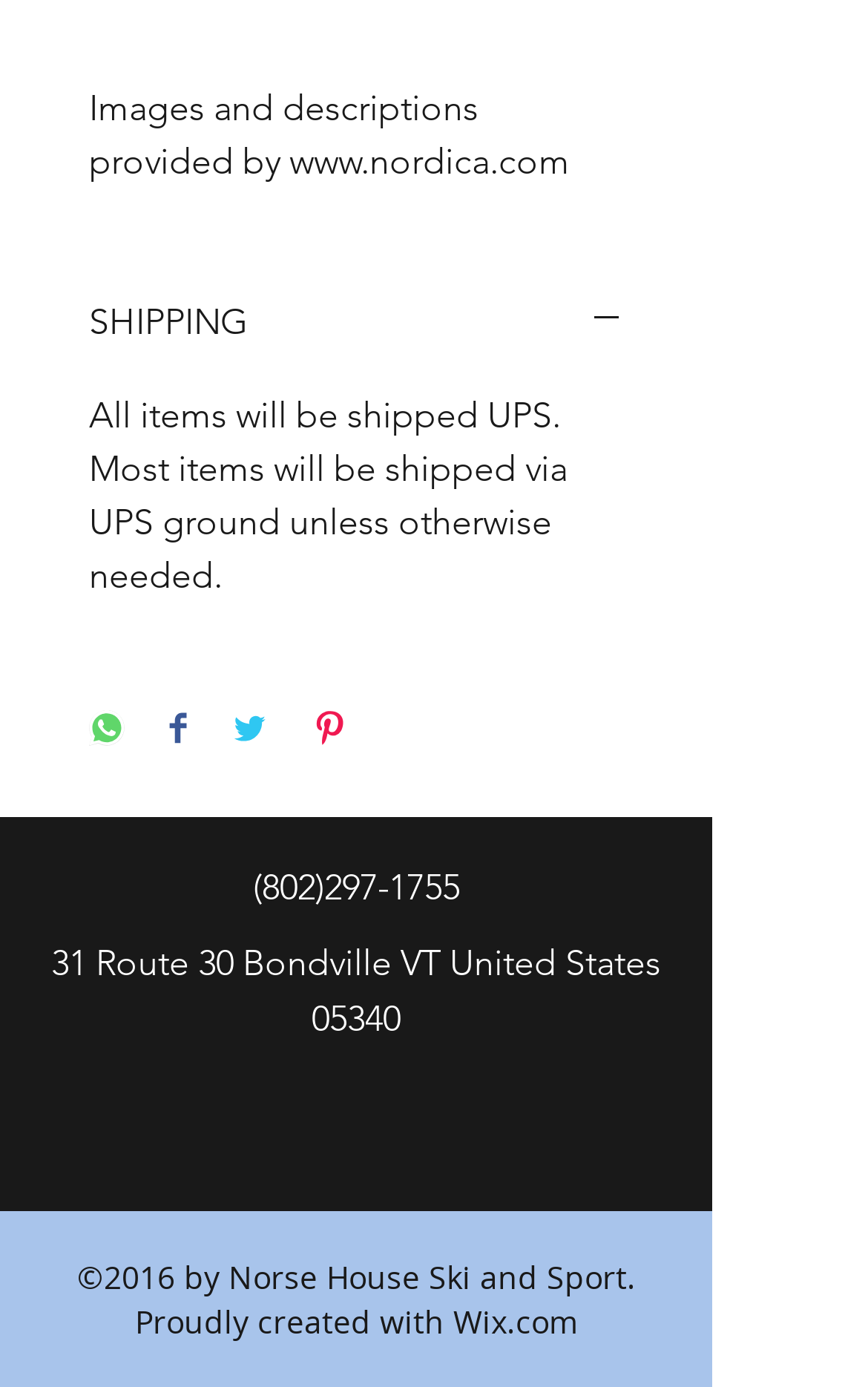Locate the bounding box coordinates of the element that needs to be clicked to carry out the instruction: "Share on WhatsApp". The coordinates should be given as four float numbers ranging from 0 to 1, i.e., [left, top, right, bottom].

[0.103, 0.511, 0.144, 0.542]